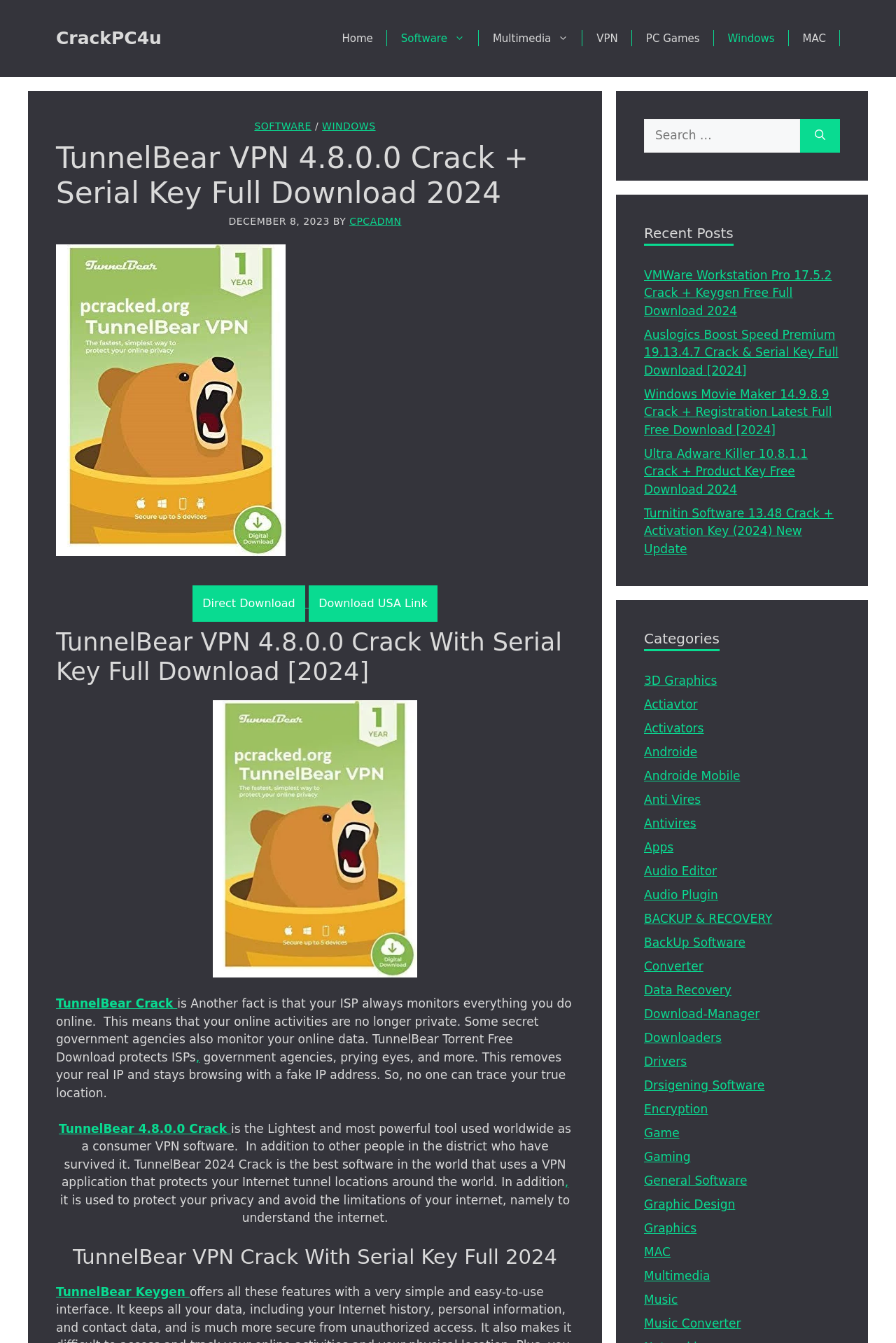Identify the bounding box coordinates for the element you need to click to achieve the following task: "Go to the 'Software' page". Provide the bounding box coordinates as four float numbers between 0 and 1, in the form [left, top, right, bottom].

[0.432, 0.013, 0.534, 0.044]